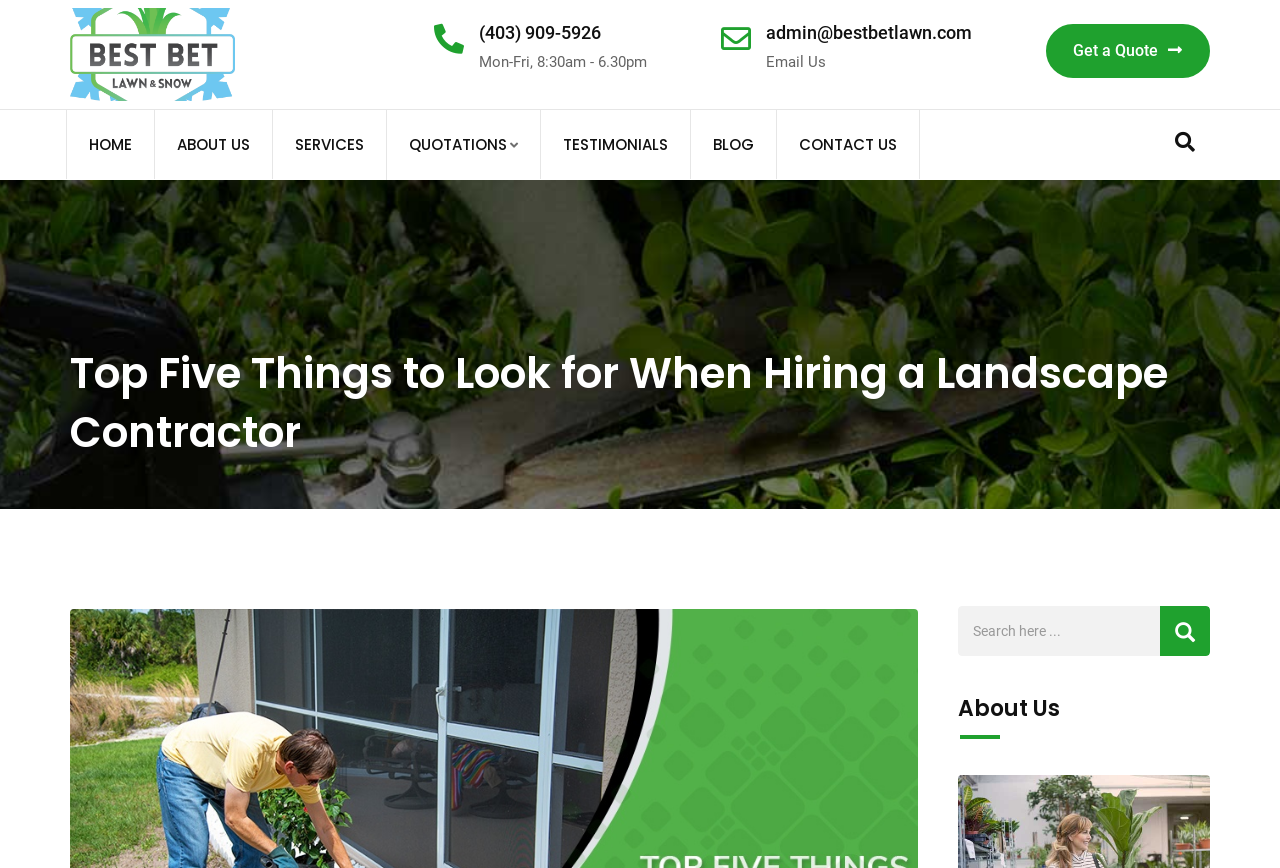Determine the bounding box coordinates of the region to click in order to accomplish the following instruction: "Search for something". Provide the coordinates as four float numbers between 0 and 1, specifically [left, top, right, bottom].

[0.748, 0.698, 0.943, 0.755]